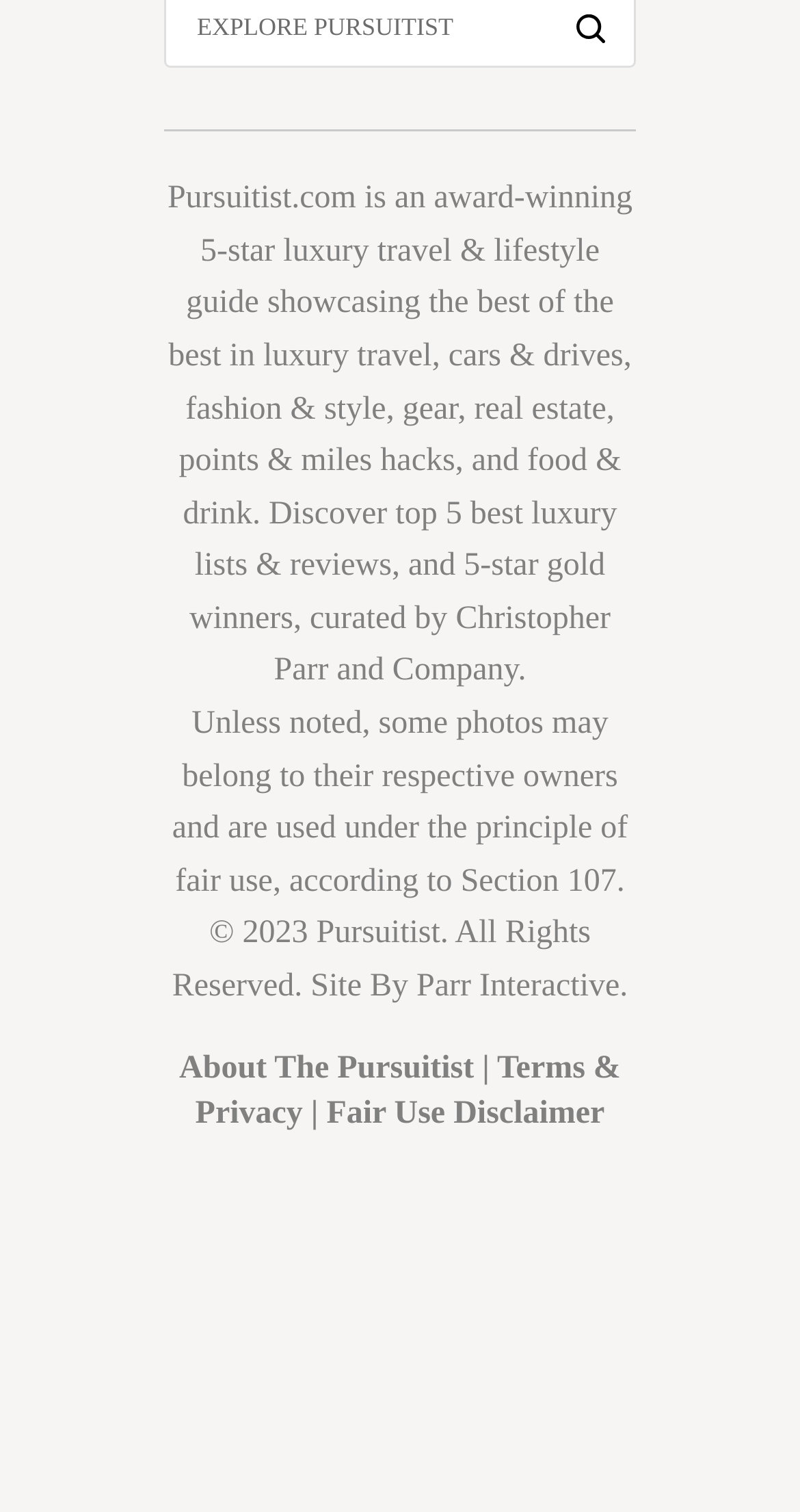Please identify the bounding box coordinates of the area that needs to be clicked to follow this instruction: "Learn about points & miles hacks".

[0.224, 0.293, 0.569, 0.316]